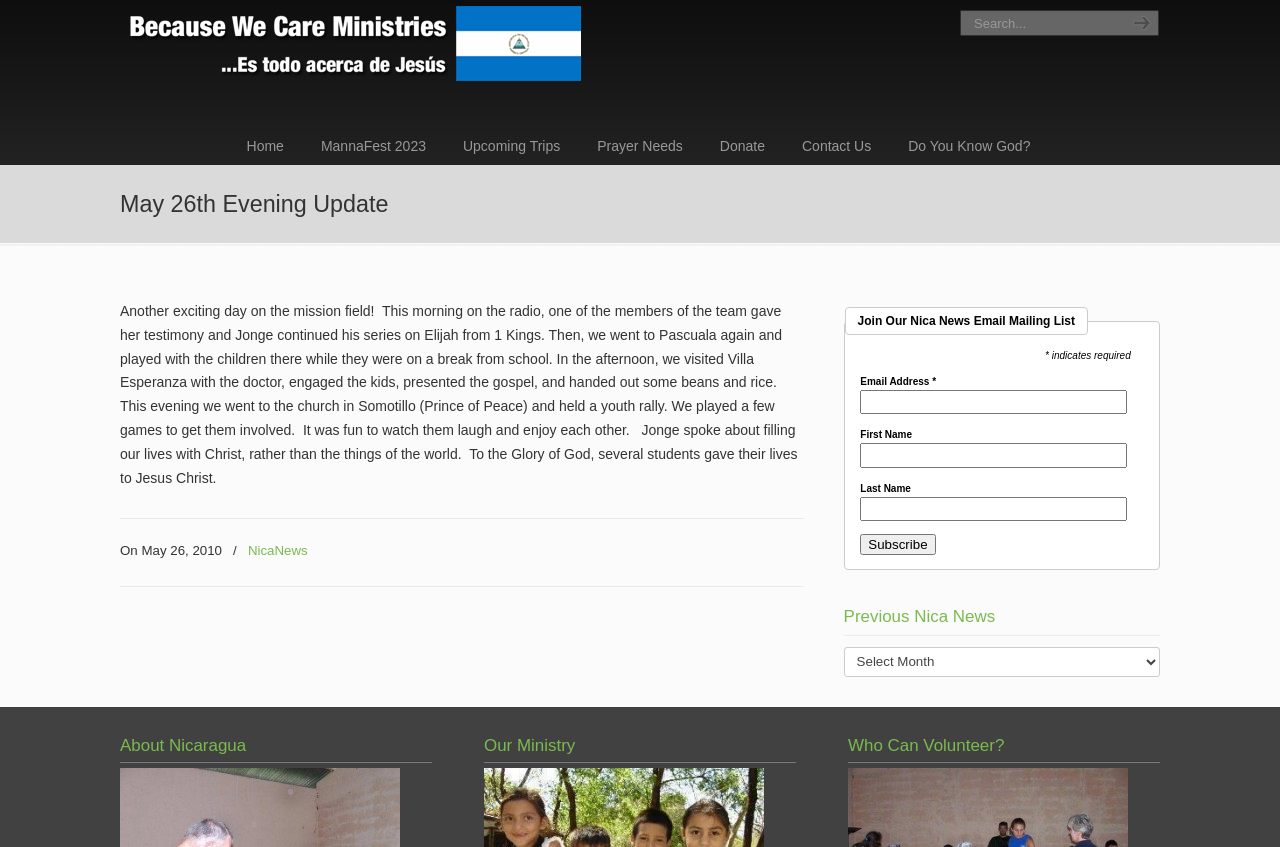Find the bounding box coordinates of the clickable area that will achieve the following instruction: "search for something".

[0.874, 0.012, 0.905, 0.043]